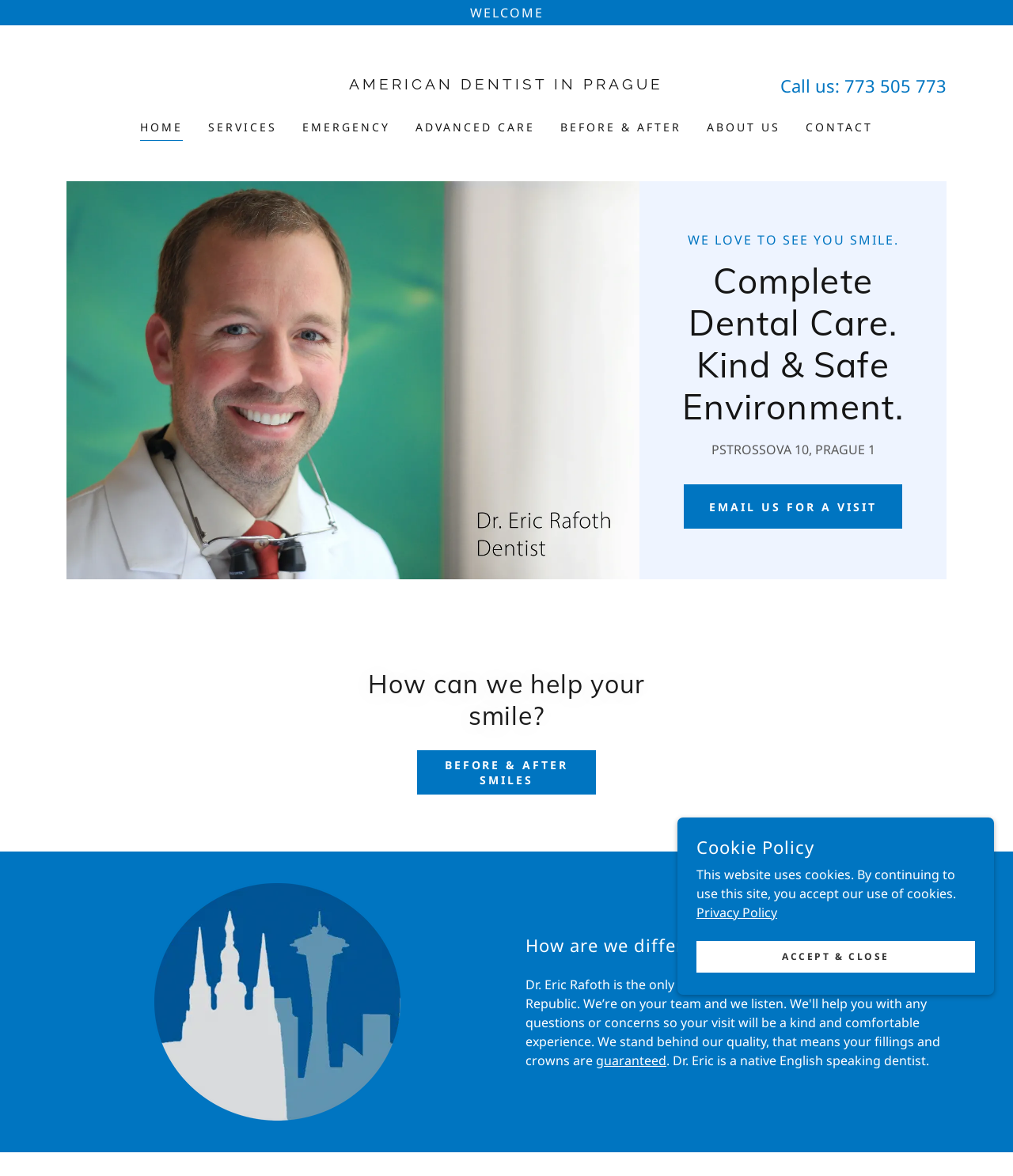Provide the bounding box coordinates of the area you need to click to execute the following instruction: "Create a free account".

None